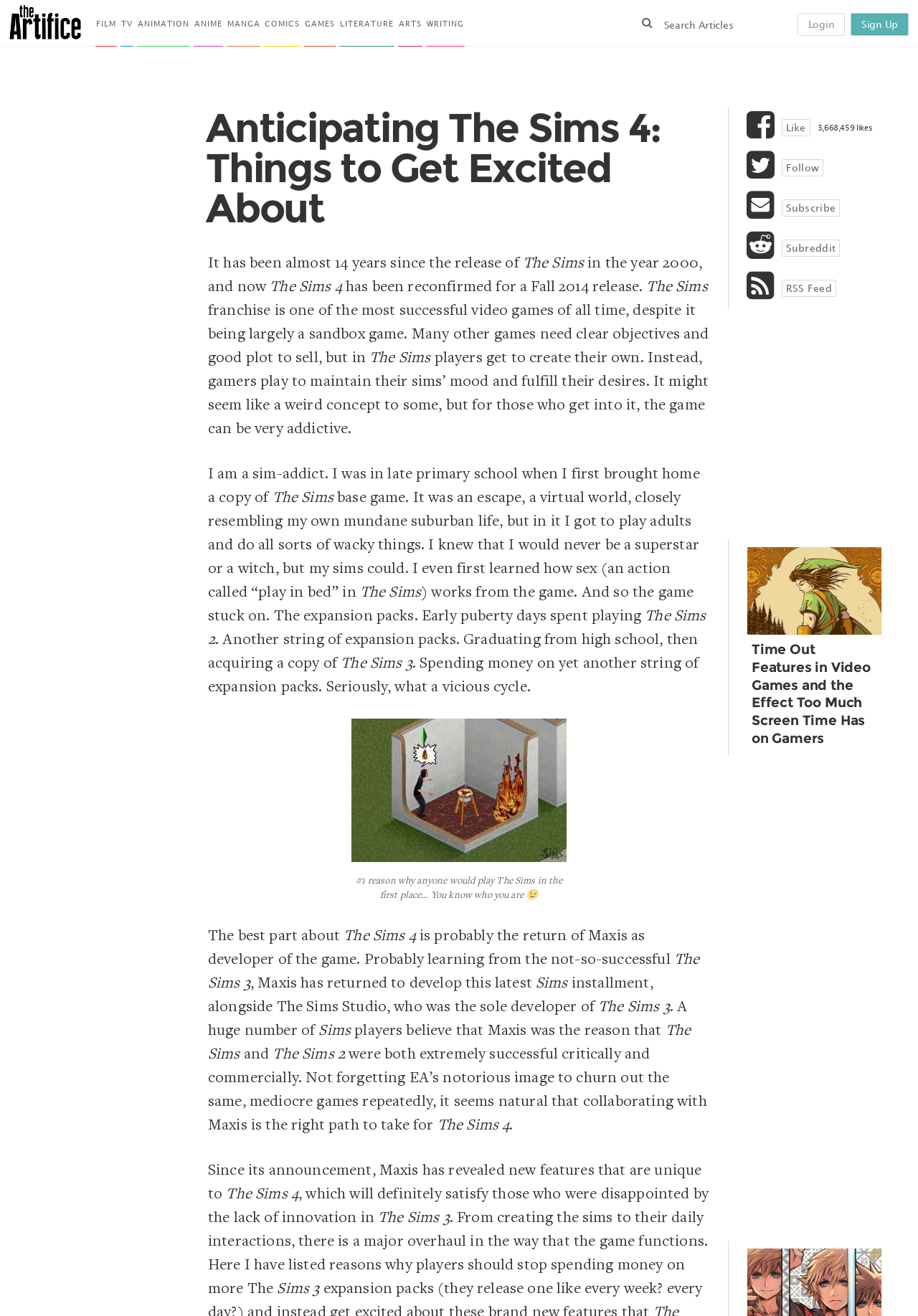Locate the UI element described as follows: "Sign Up". Return the bounding box coordinates as four float numbers between 0 and 1 in the order [left, top, right, bottom].

[0.927, 0.01, 0.99, 0.027]